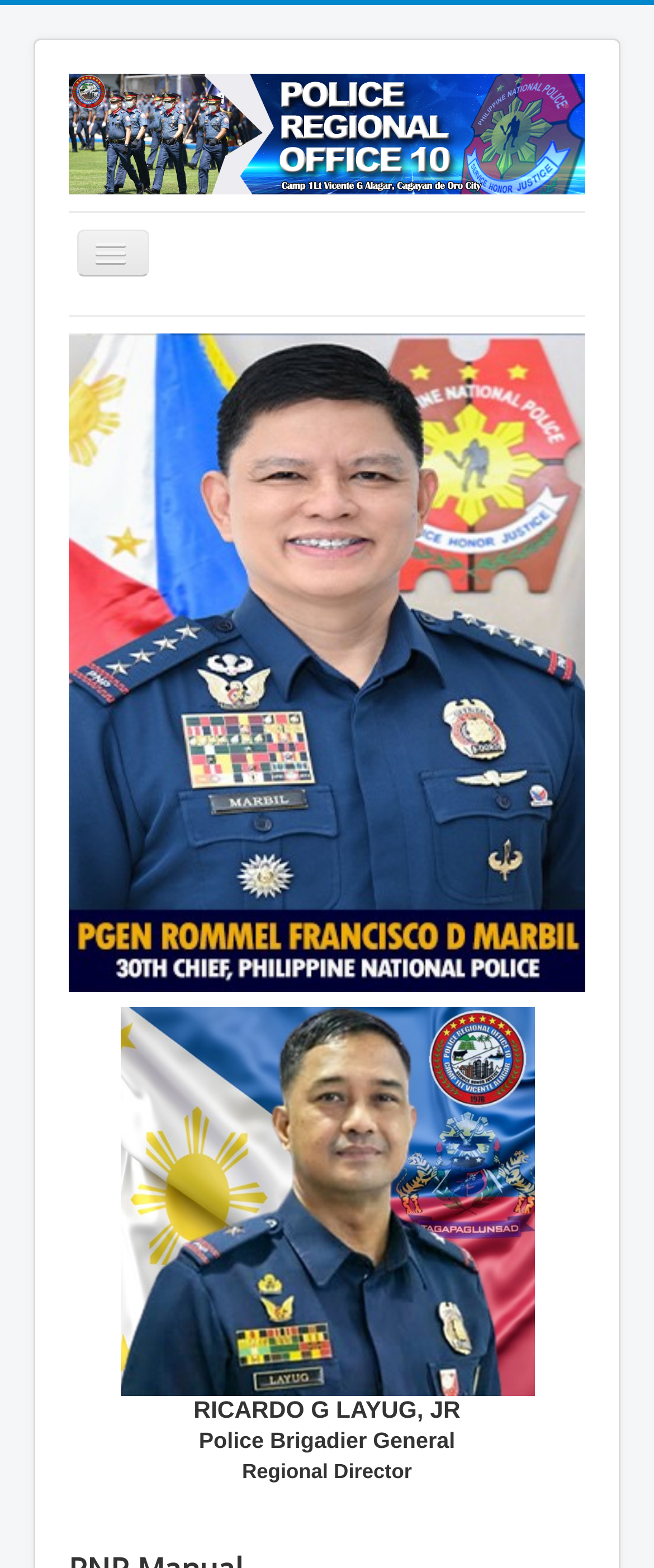What is the name of the police regional office?
Analyze the image and deliver a detailed answer to the question.

The answer can be found by looking at the link element with the text 'Police Regional Office 10' which is located at the top of the webpage, indicating that it is the name of the police regional office.